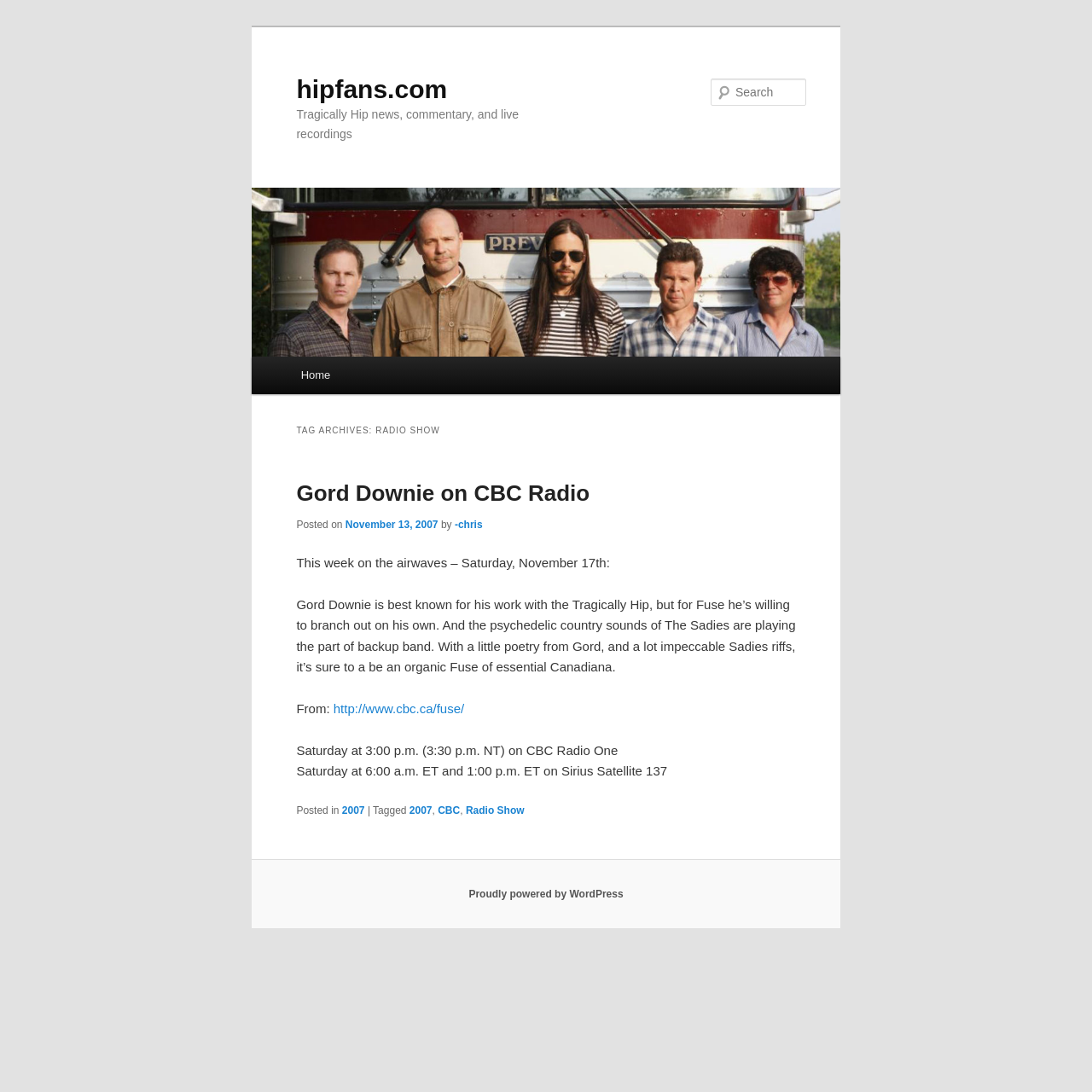Please predict the bounding box coordinates of the element's region where a click is necessary to complete the following instruction: "Visit the CBC Fuse website". The coordinates should be represented by four float numbers between 0 and 1, i.e., [left, top, right, bottom].

[0.305, 0.642, 0.425, 0.655]